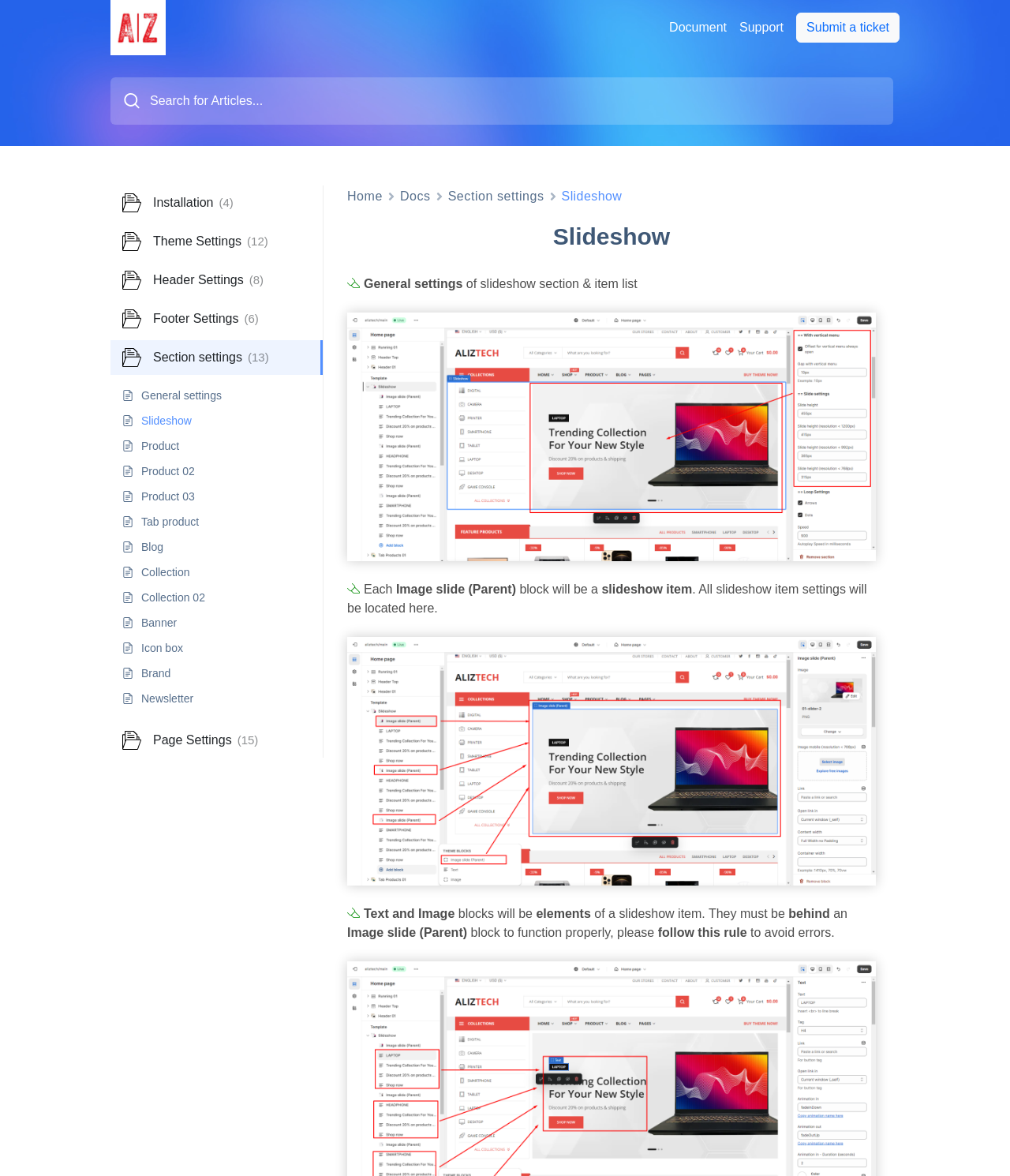Using the webpage screenshot and the element description ↳ Arts & Life, determine the bounding box coordinates. Specify the coordinates in the format (top-left x, top-left y, bottom-right x, bottom-right y) with values ranging from 0 to 1.

None